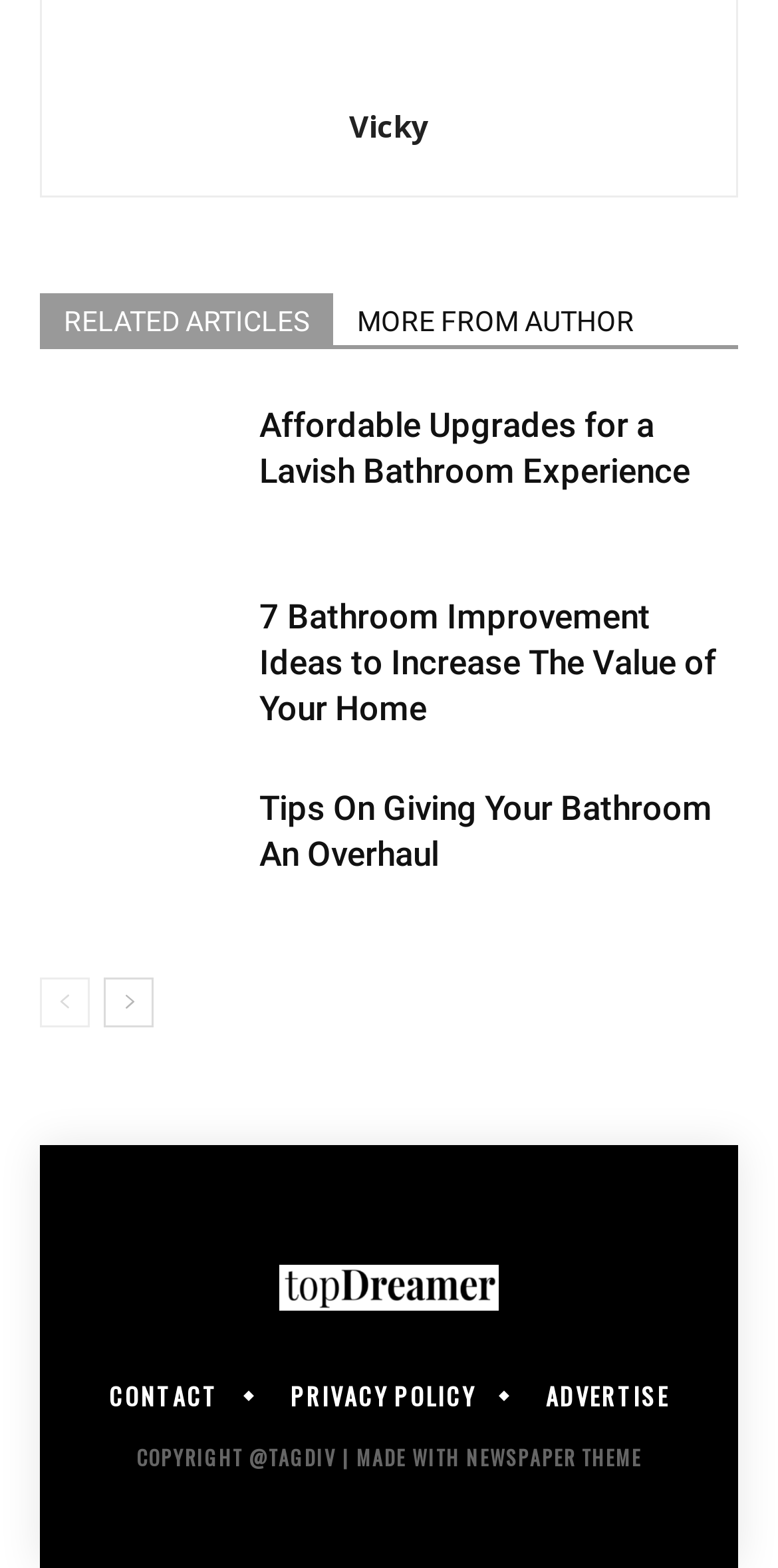Show me the bounding box coordinates of the clickable region to achieve the task as per the instruction: "view bathroom improvement ideas".

[0.051, 0.379, 0.308, 0.467]